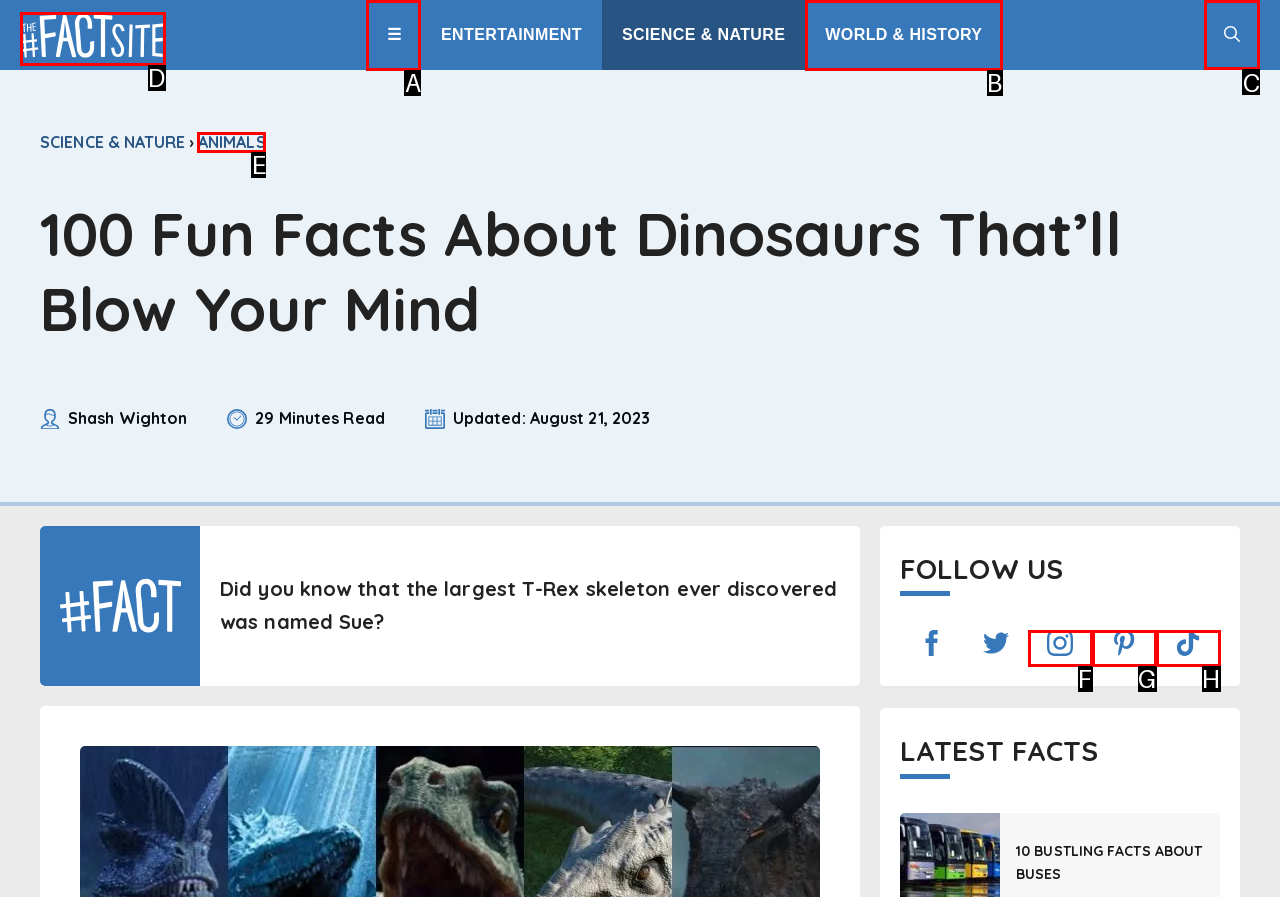Choose the letter of the option that needs to be clicked to perform the task: Open the search bar. Answer with the letter.

C